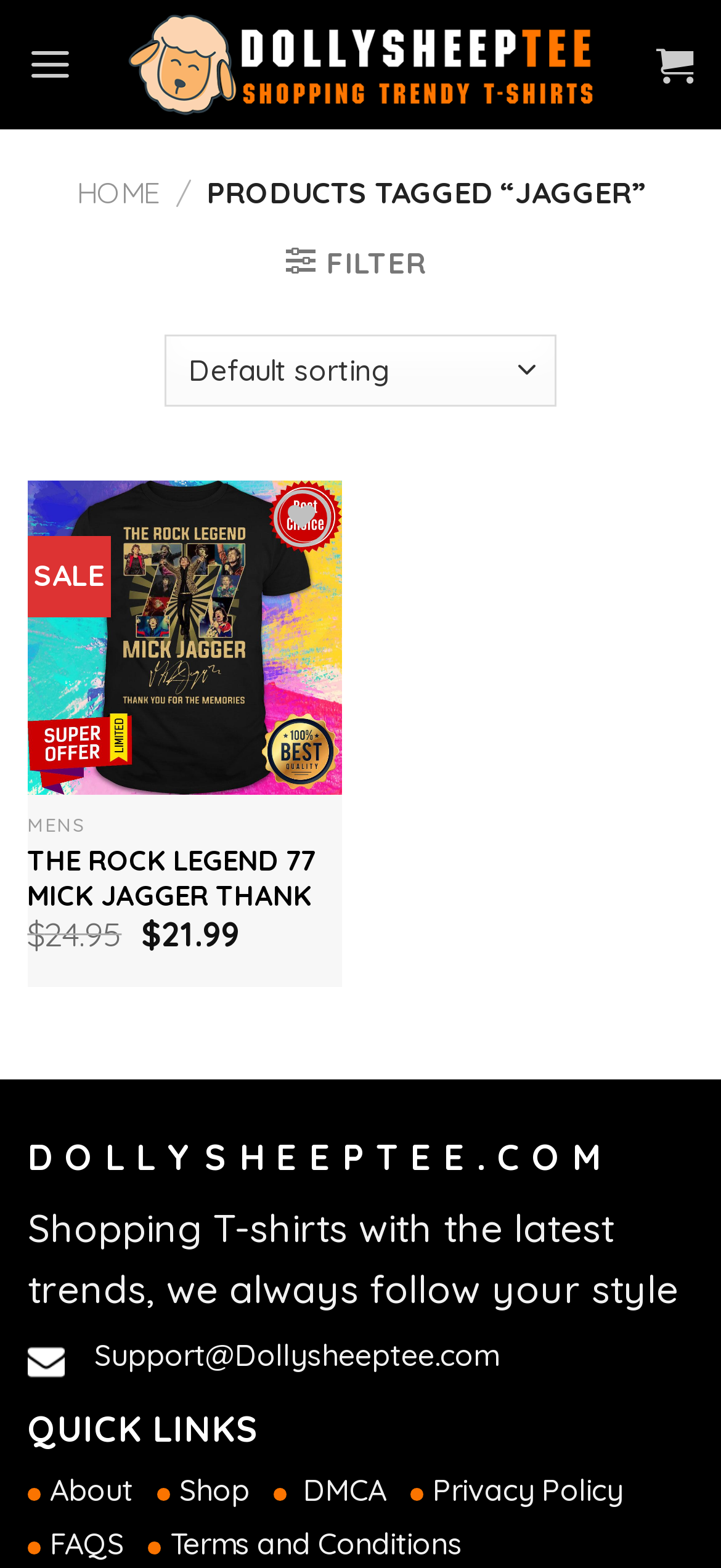Please determine the bounding box coordinates of the element to click on in order to accomplish the following task: "Filter products". Ensure the coordinates are four float numbers ranging from 0 to 1, i.e., [left, top, right, bottom].

[0.397, 0.156, 0.593, 0.18]